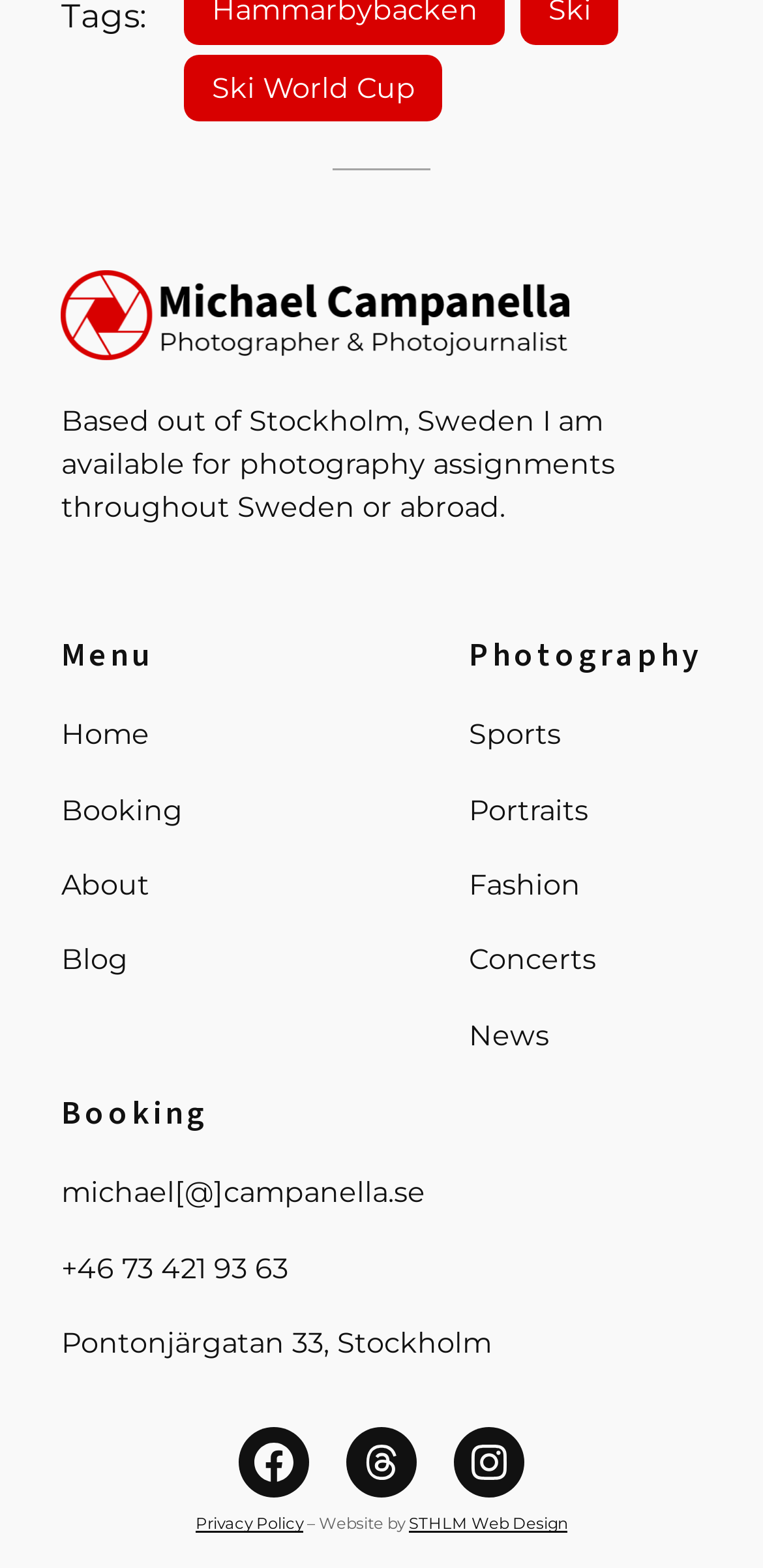Using the information from the screenshot, answer the following question thoroughly:
What is the photographer's location?

The photographer's location is mentioned in the text 'Based out of Stockholm, Sweden I am available for photography assignments throughout Sweden or abroad.' which is located below the photographer's name.